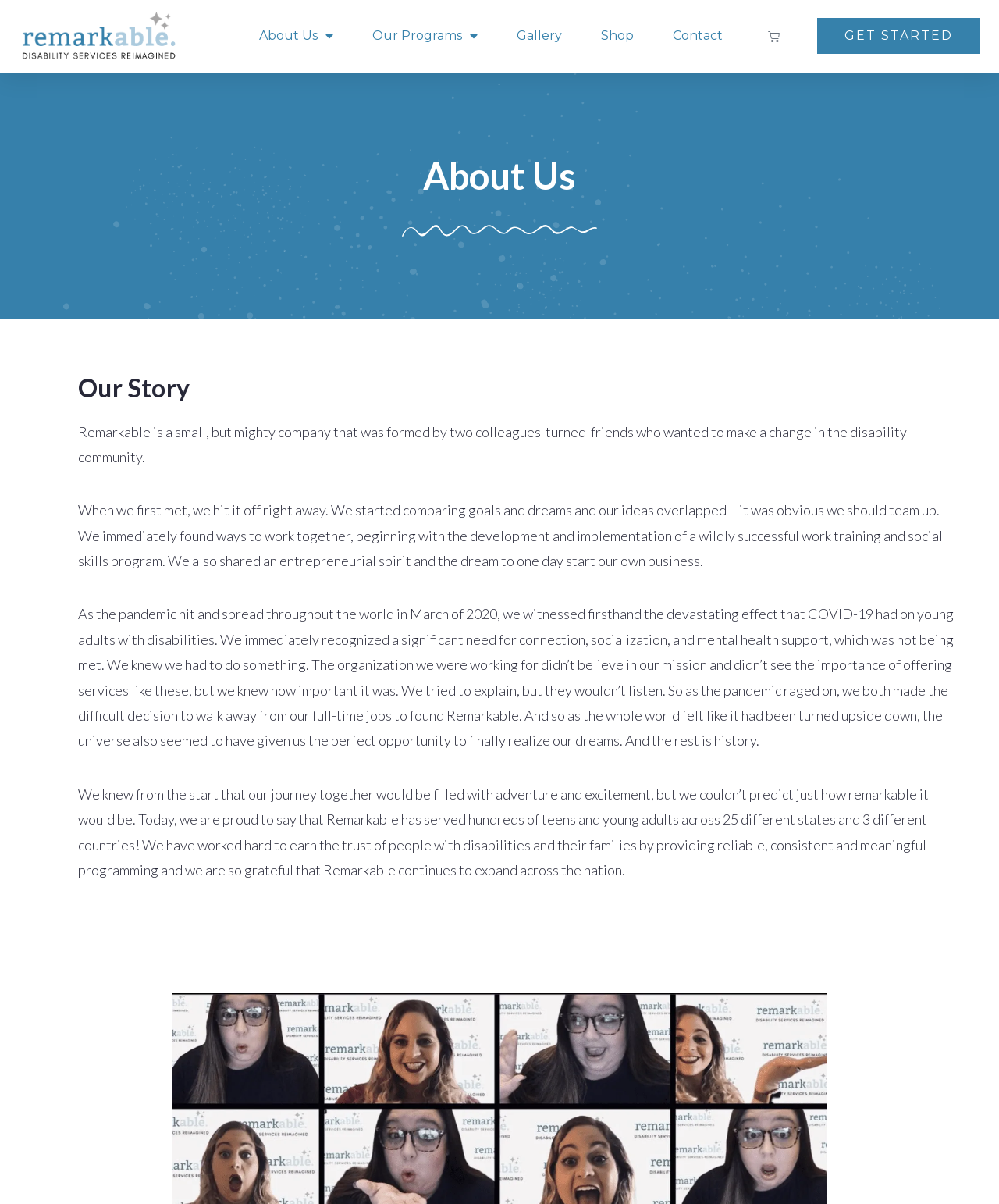Elaborate on the different components and information displayed on the webpage.

The webpage is about Remarkable Disability Services, a company that provides virtual programs for adults with developmental disabilities. At the top left corner, there is a logo of the company, which is a link to the homepage. Next to the logo, there are several navigation links, including "About Us", "Our Programs", "Gallery", "Shop", and "Contact", which are aligned horizontally. 

Below the navigation links, there is a call-to-action button "GET STARTED" at the top right corner. 

The main content of the webpage is divided into sections. The first section has a heading "About Us" and a decorative divider image below it. The next section has a heading "Our Story" and a paragraph of text that describes the company's history and mission. The text is divided into four blocks, with a small gap in between each block. 

The company's story is about how two colleagues-turned-friends founded the company to make a change in the disability community. They started by developing a successful work training and social skills program, and later decided to start their own business after witnessing the devastating effect of COVID-19 on young adults with disabilities. The text also mentions the company's achievements, including serving hundreds of teens and young adults across 25 states and 3 countries.